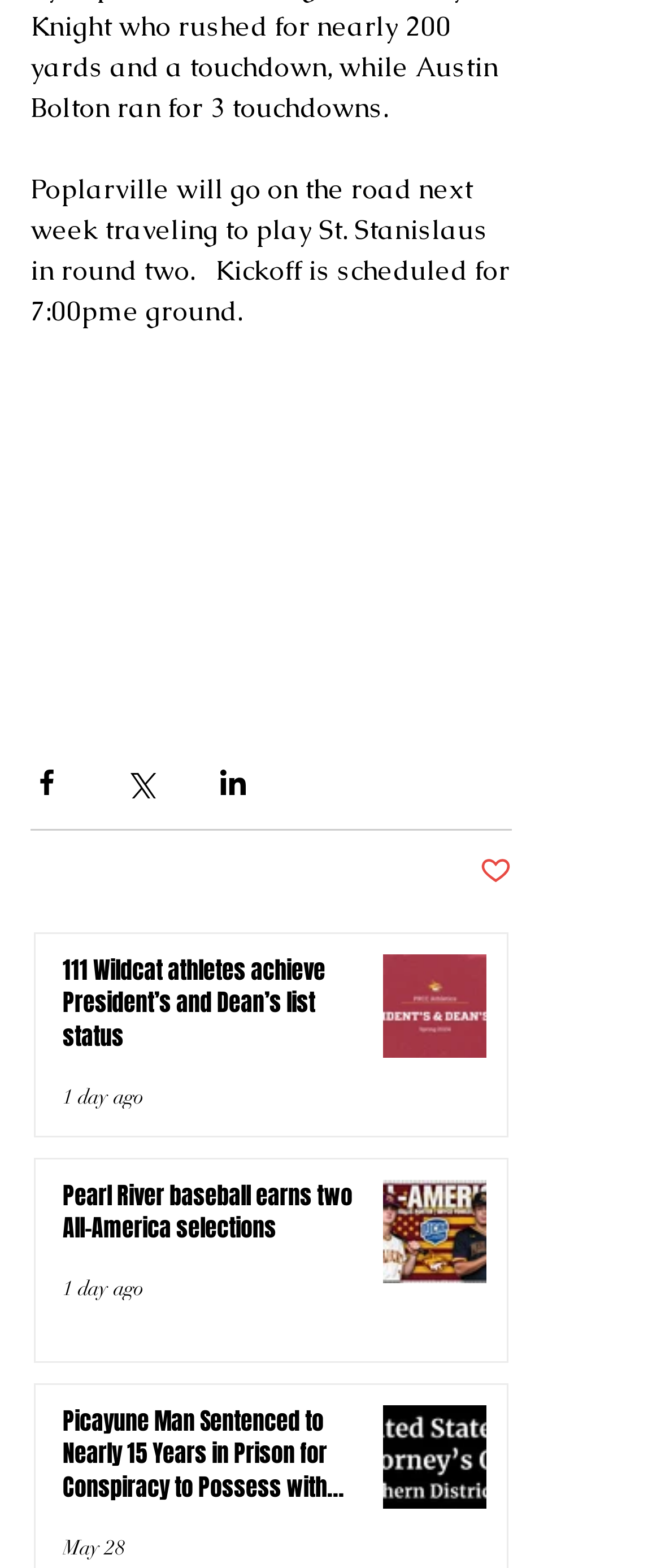Find the bounding box coordinates of the element to click in order to complete this instruction: "View image of Pearl River baseball". The bounding box coordinates must be four float numbers between 0 and 1, denoted as [left, top, right, bottom].

[0.579, 0.752, 0.736, 0.818]